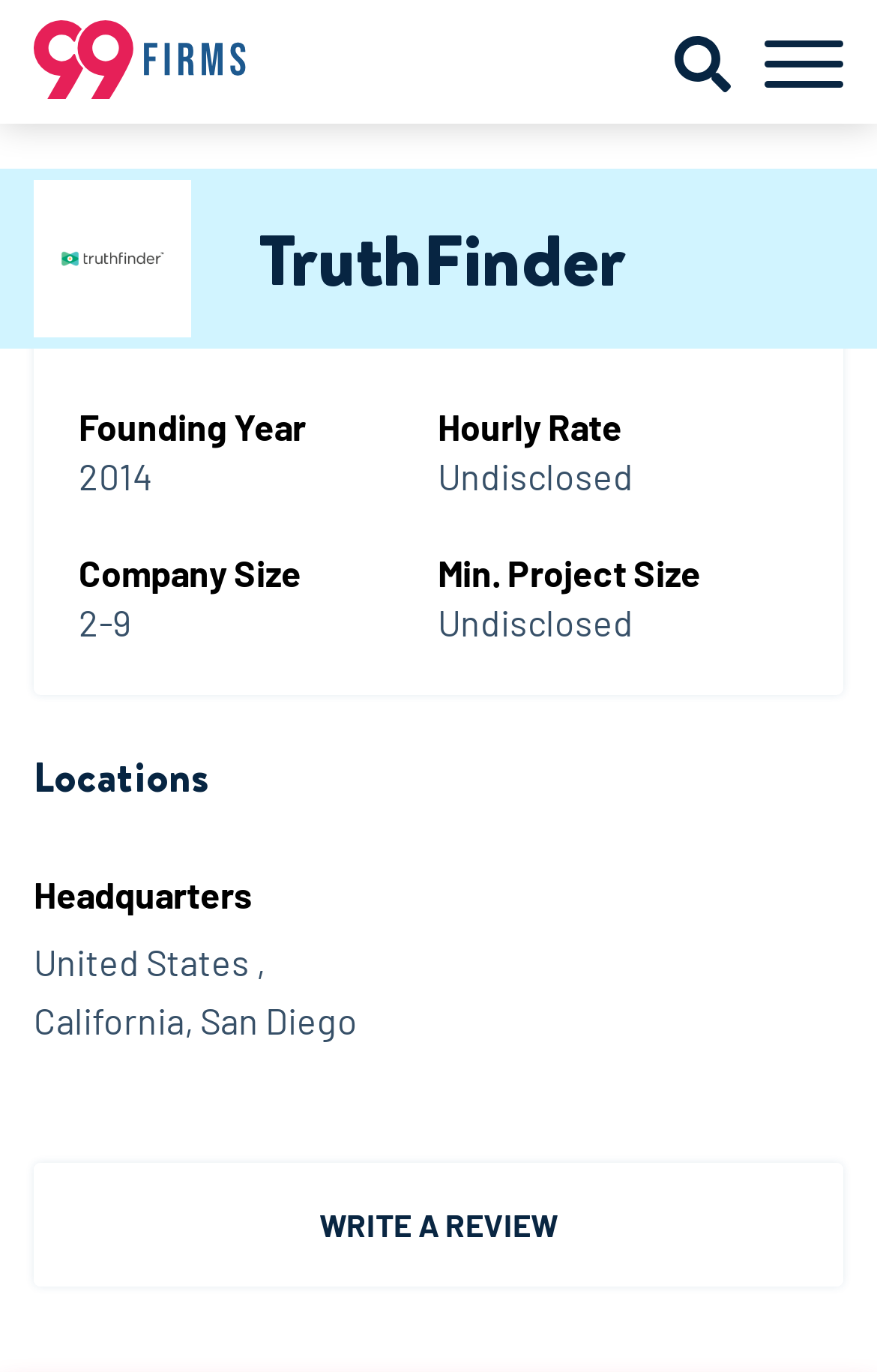Provide a thorough summary of the webpage.

The webpage is about TruthFinder, a company that offers services with details on pricing and industry focus, along with a portfolio supported by client reviews. 

At the top left corner, there is a link to "99firms" accompanied by a small image. On the top right side, there is another link with no text. 

The main heading "TruthFinder" is prominently displayed in the middle of the top section. Below it, there is a heading "Write a review" on the left side, and an image on the right side. 

The page has a form with several text boxes, including "First Name", "Last Name", "Job Title", "Company email", and a few dropdown options for selecting relationships and years. These elements are positioned in the middle section of the page.

On the left side, there are several static text elements, including "Founding Year" with the value "2014", "Company Size" with the value "2-9", and "Min. Project Size" with the value "Undisclosed". 

On the right side, there are similar static text elements, including "Hourly Rate" with the value "Undisclosed". 

Further down, there is a heading "Locations" on the left side, followed by the text "Headquarters" and "United States, California, San Diego". 

Finally, at the bottom left corner, there is a prominent link to "WRITE A REVIEW".